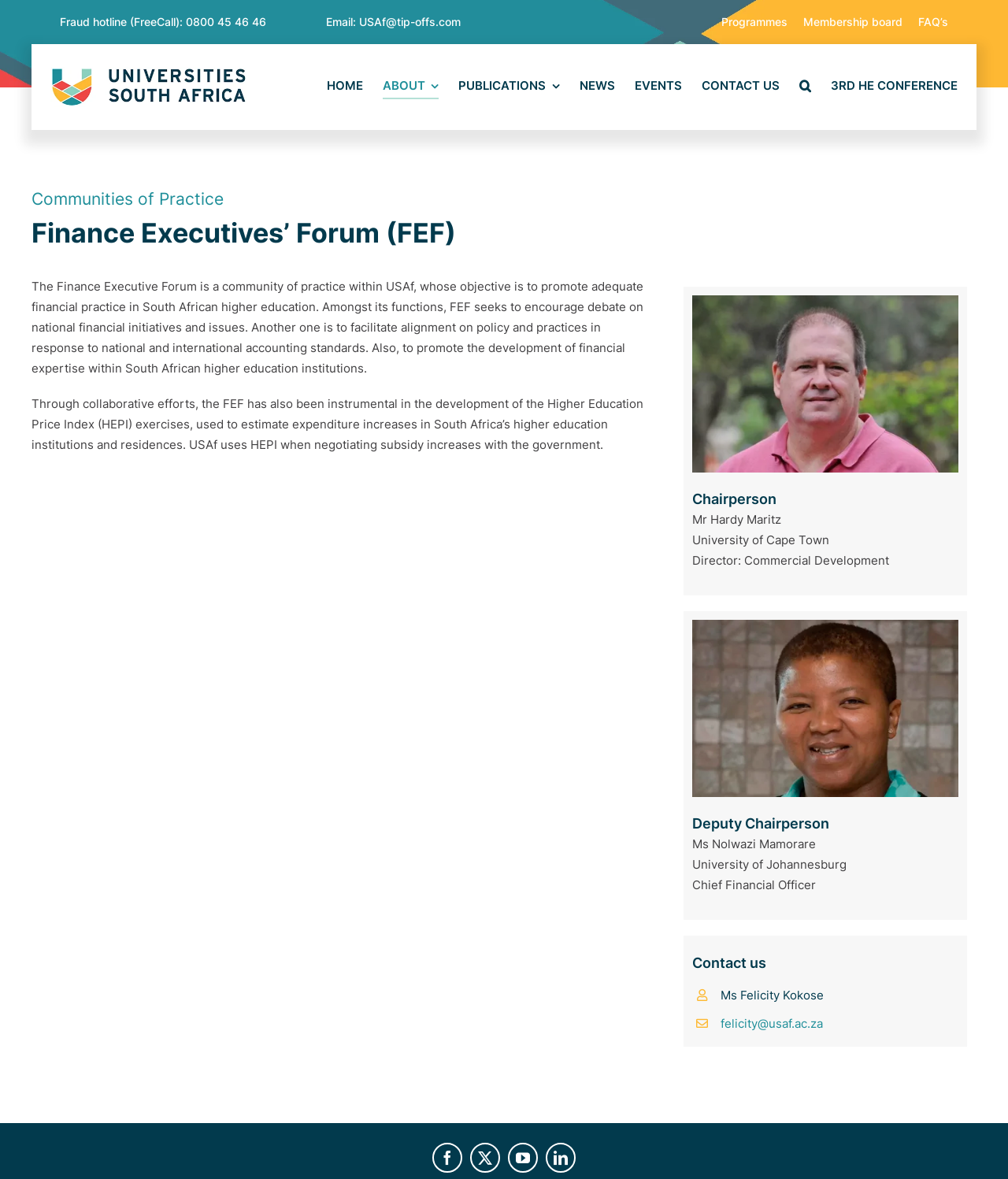Can you find the bounding box coordinates of the area I should click to execute the following instruction: "Contact Felicity Kokose"?

[0.715, 0.862, 0.817, 0.874]